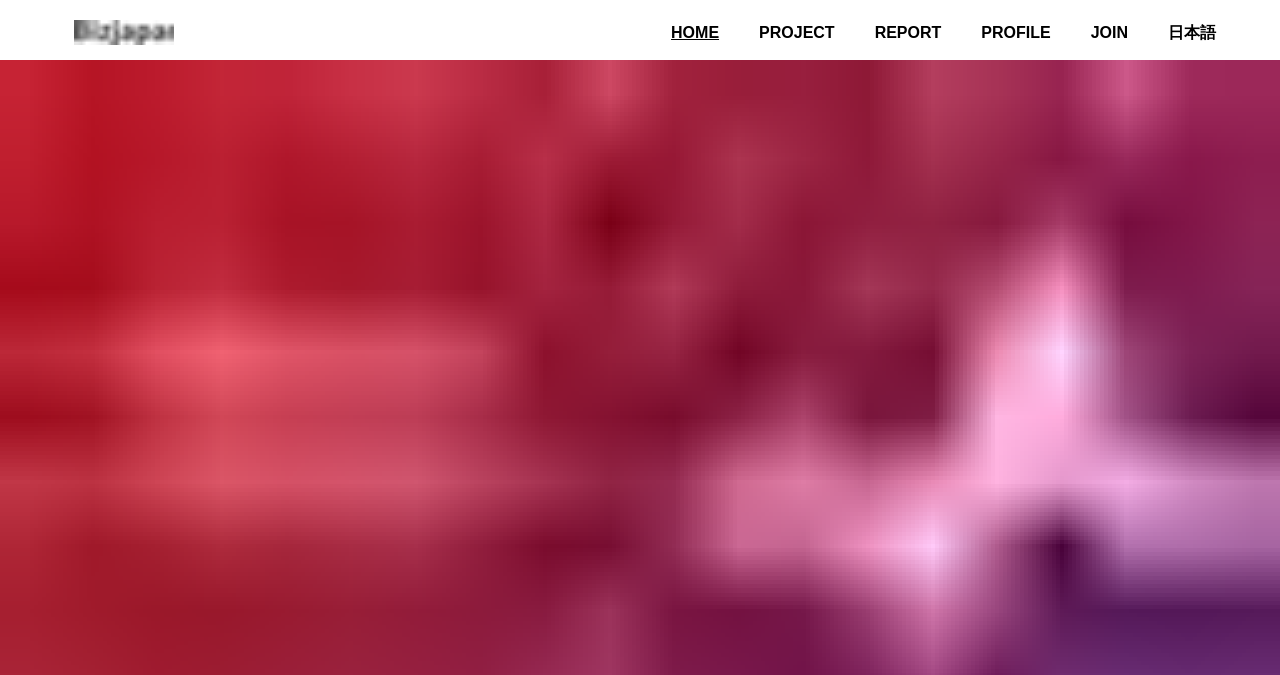Kindly respond to the following question with a single word or a brief phrase: 
What is the name of the organization?

Bizjapan